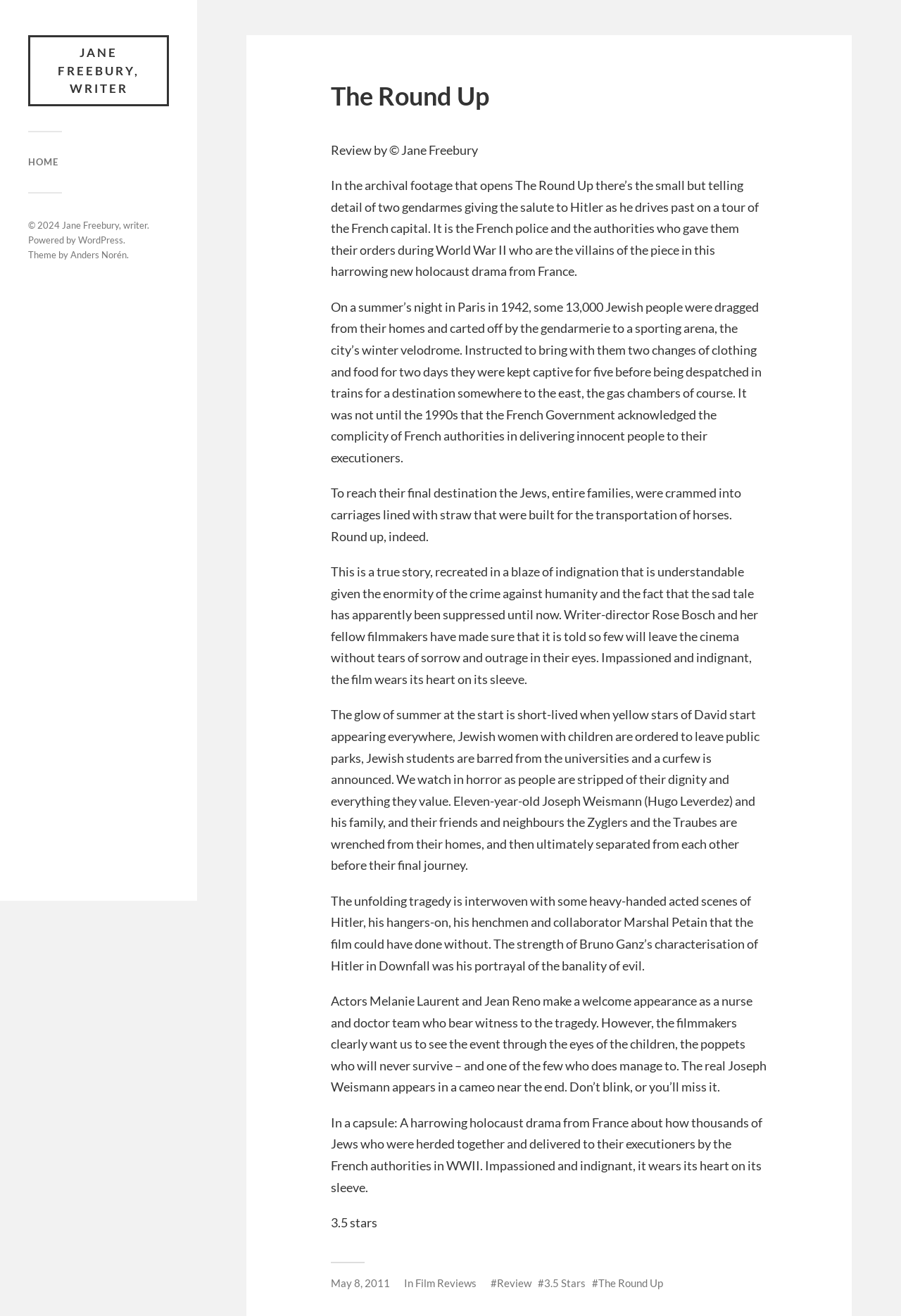Please extract the title of the webpage.

The Round Up